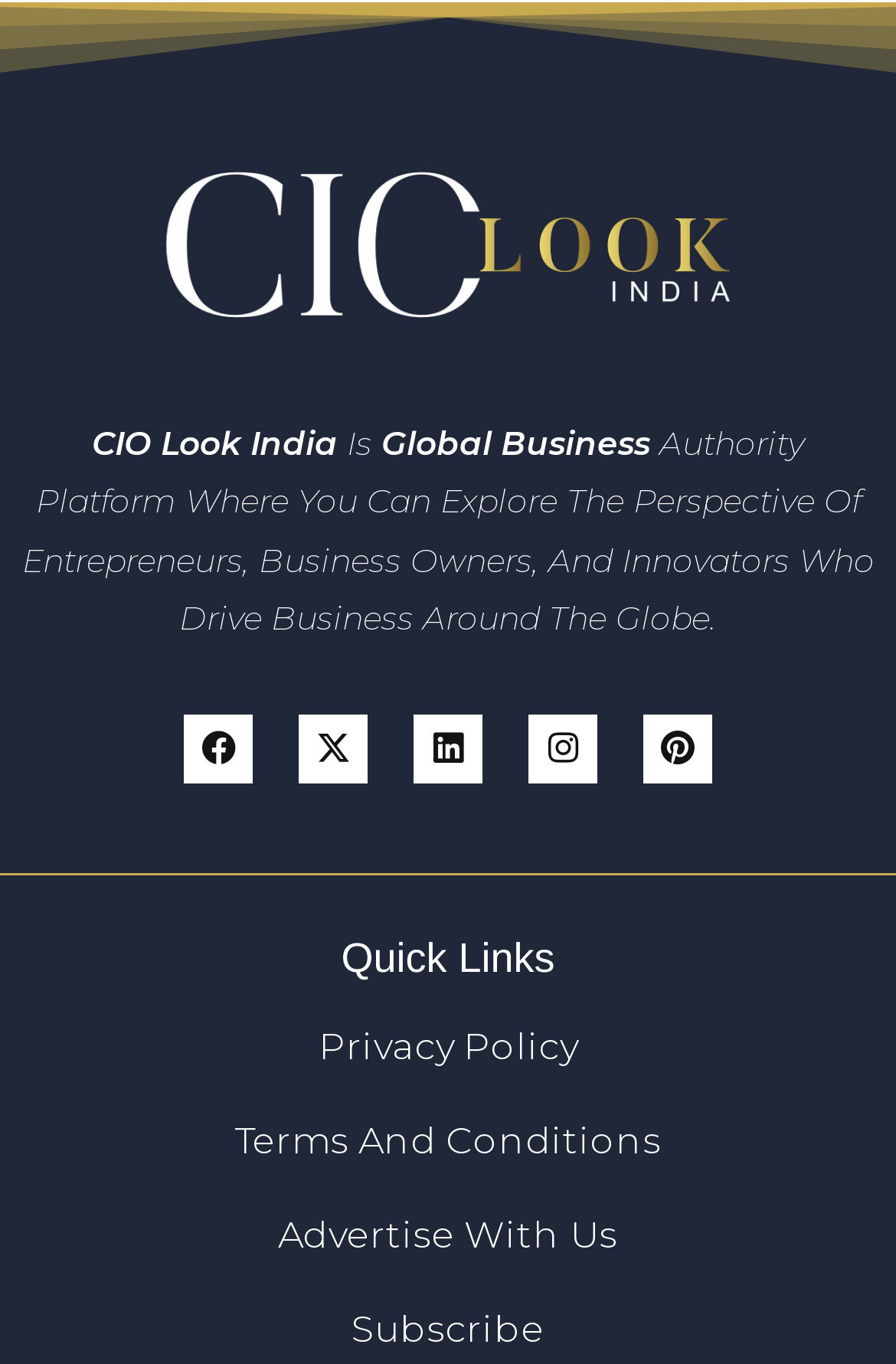Show the bounding box coordinates of the region that should be clicked to follow the instruction: "View Ciolook's Facebook page."

[0.205, 0.523, 0.282, 0.574]